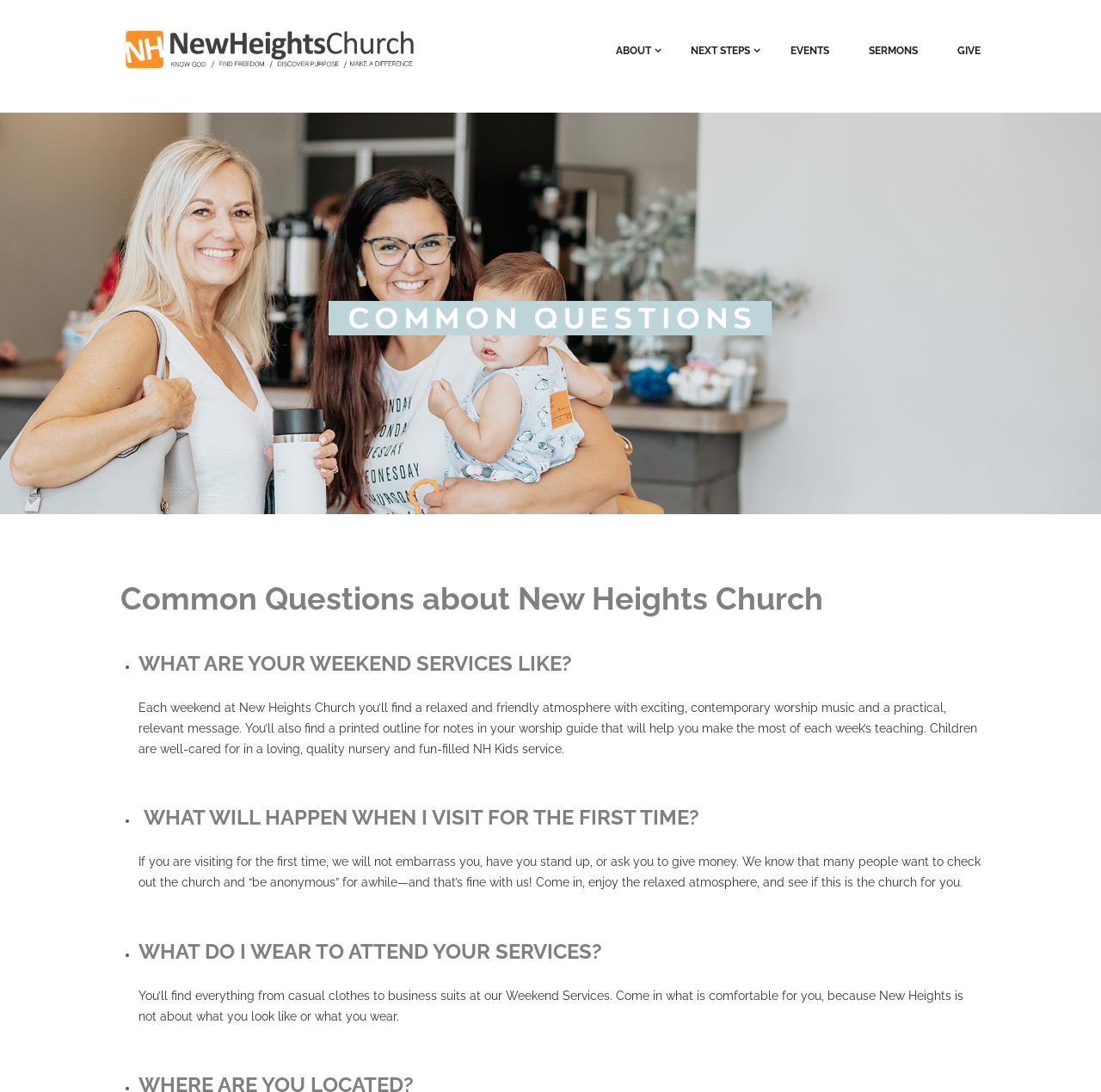What is the dress code for attending services at New Heights Church?
Using the image, respond with a single word or phrase.

Casual clothes to business suits